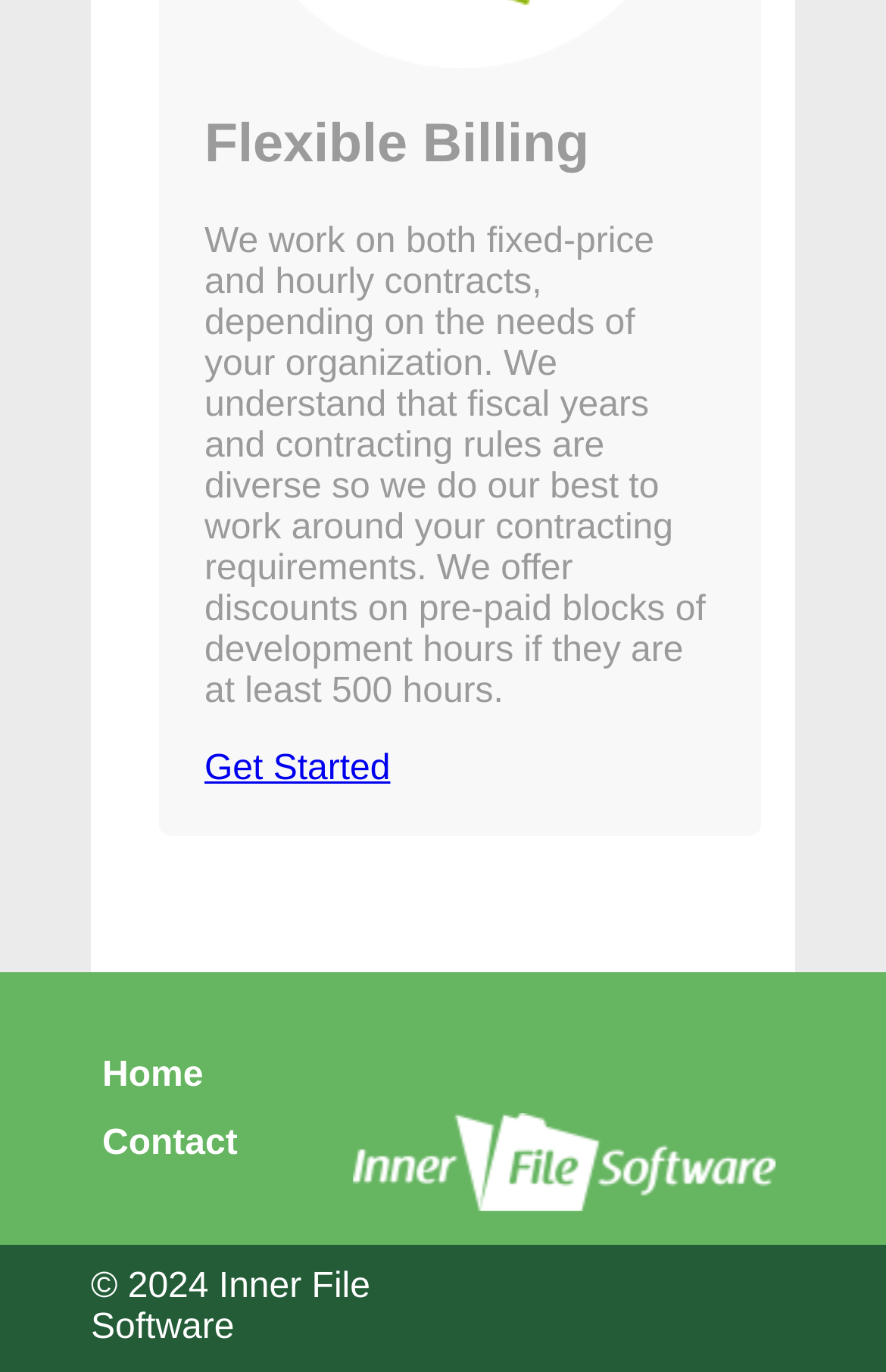Identify the bounding box for the UI element that is described as follows: "Home".

[0.115, 0.758, 0.885, 0.808]